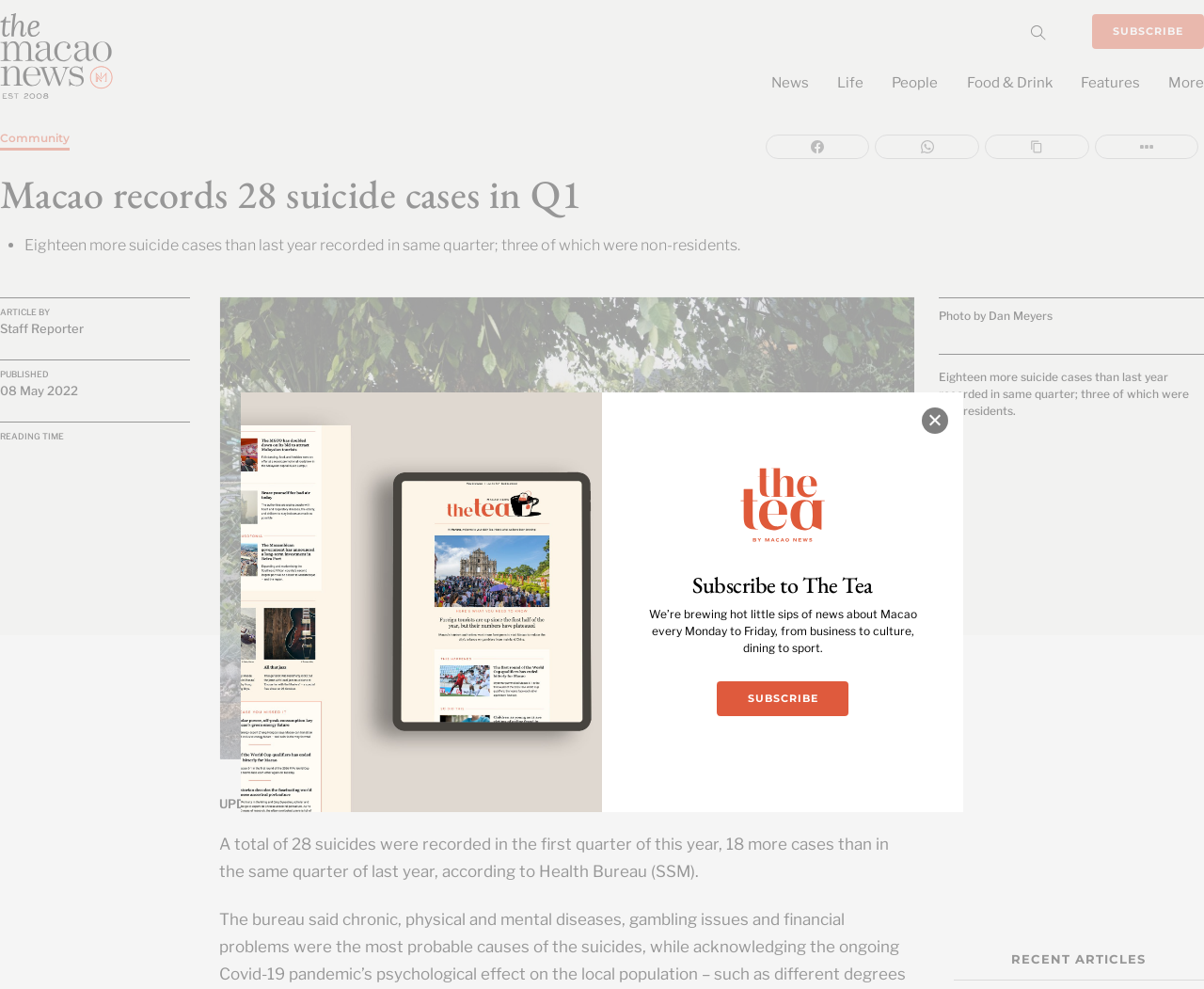Determine the bounding box coordinates of the clickable region to follow the instruction: "Subscribe to The Tea".

[0.596, 0.689, 0.704, 0.724]